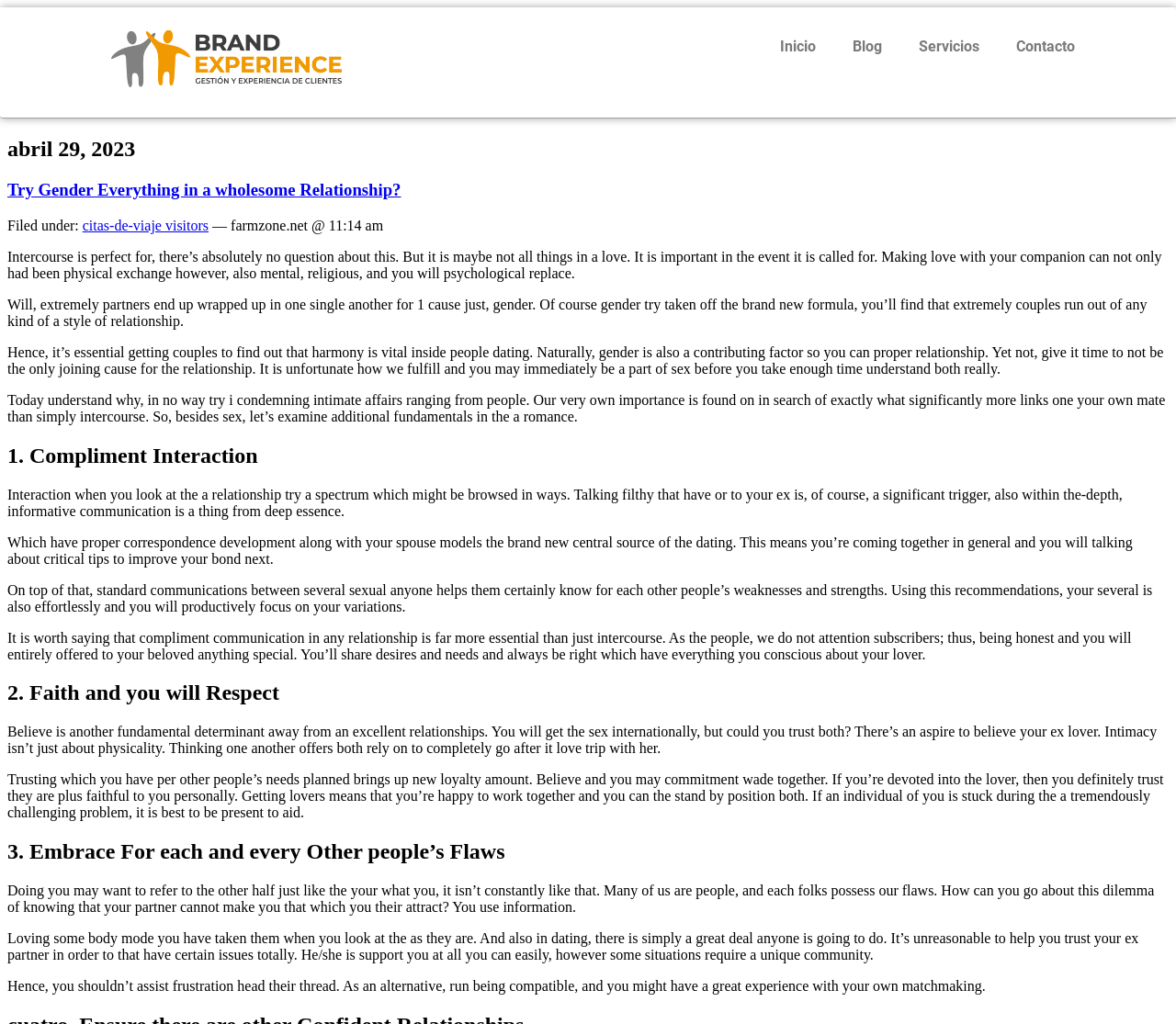What is the main topic of the article?
Please elaborate on the answer to the question with detailed information.

I found the main topic of the article by reading the static text elements which discuss the importance of balance in a relationship, including communication, trust, and embracing each other's flaws.